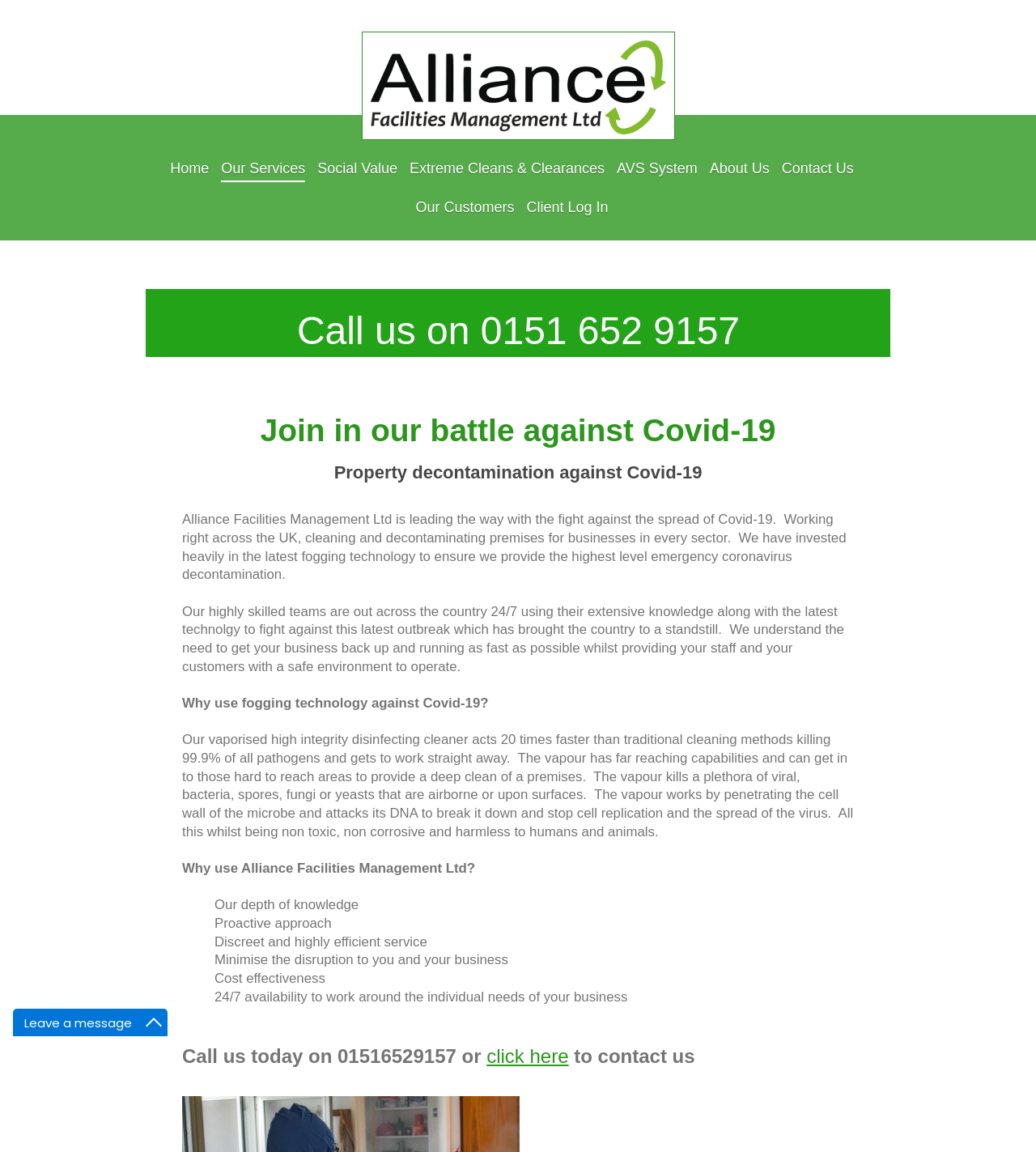Please determine the bounding box coordinates of the clickable area required to carry out the following instruction: "Click on 'What happens if you unplug a security camera?'". The coordinates must be four float numbers between 0 and 1, represented as [left, top, right, bottom].

None